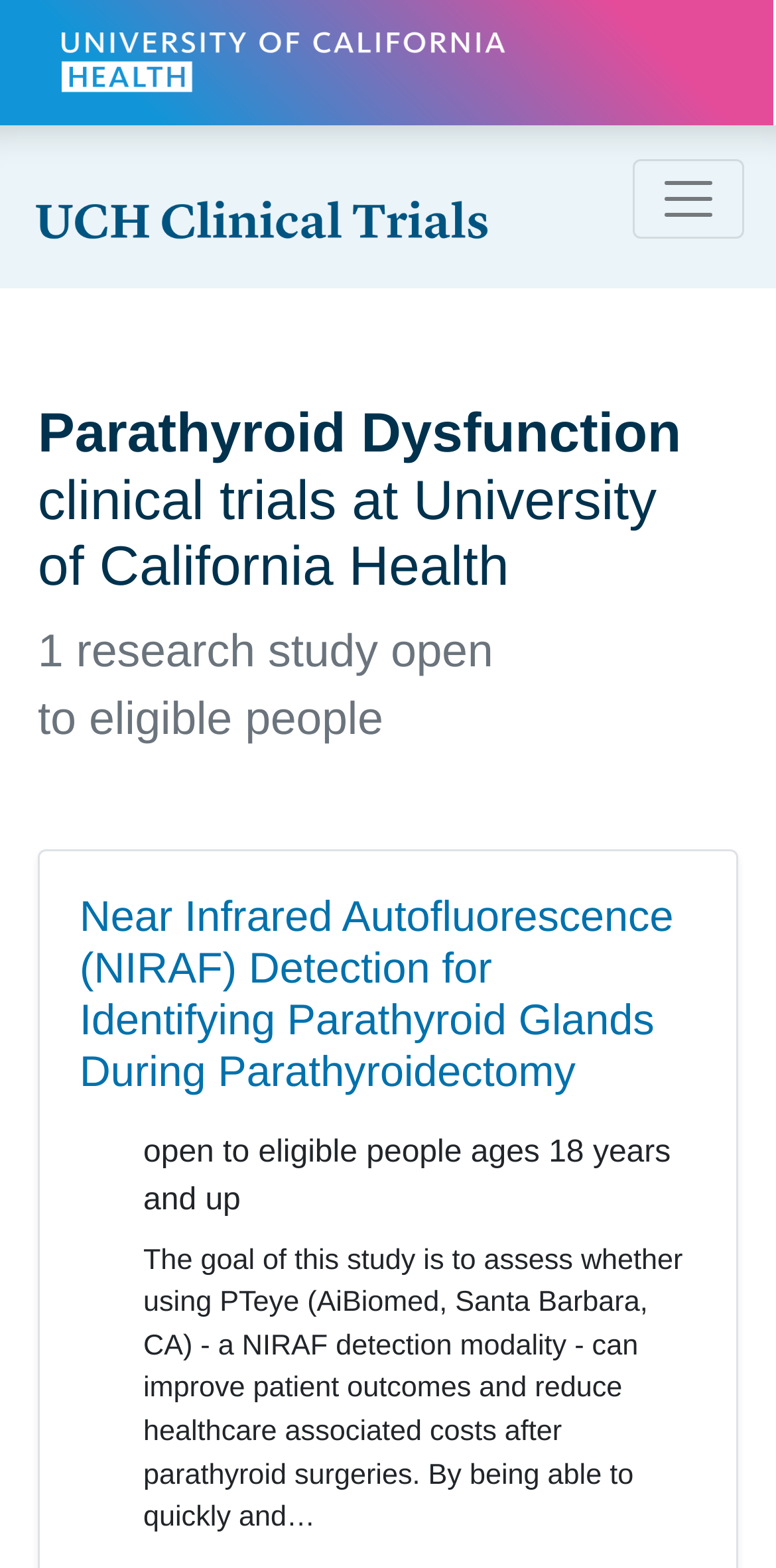What is the name of the NIRAF detection modality used in the study?
Please craft a detailed and exhaustive response to the question.

I determined the answer by looking at the StaticText element that describes the goal of the study. The text says 'The goal of this study is to assess whether using PTeye (AiBiomed, Santa Barbara, CA) - a NIRAF detection modality - can improve patient outcomes and reduce healthcare associated costs after parathyroid surgeries'. This suggests that the NIRAF detection modality used in the study is PTeye.